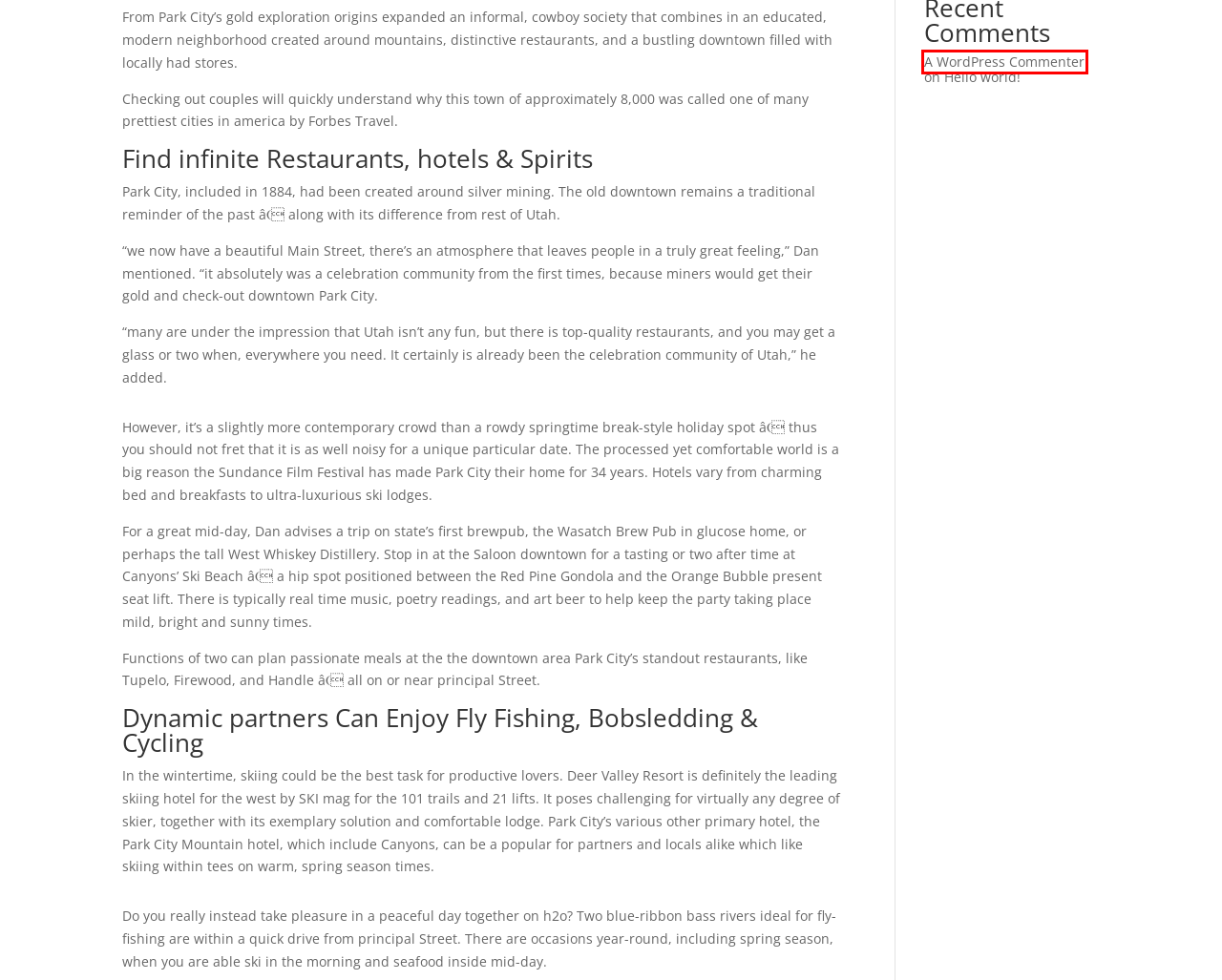You have received a screenshot of a webpage with a red bounding box indicating a UI element. Please determine the most fitting webpage description that matches the new webpage after clicking on the indicated element. The choices are:
A. Contacts – The Widup Group
B. Services – The Widup Group
C. Hello world! – The Widup Group
D. Casino Inte me Svensk Licens 2022 – The Widup Group
E. Blog Tool, Publishing Platform, and CMS – WordPress.org
F. 10 Greatest Real money Web based casinos and you will Online casino games Get 2024 – The Widup Group
G. admin – The Widup Group
H. Gambling establishment Antique Review Allege 40 Totally free Spins – The Widup Group

E